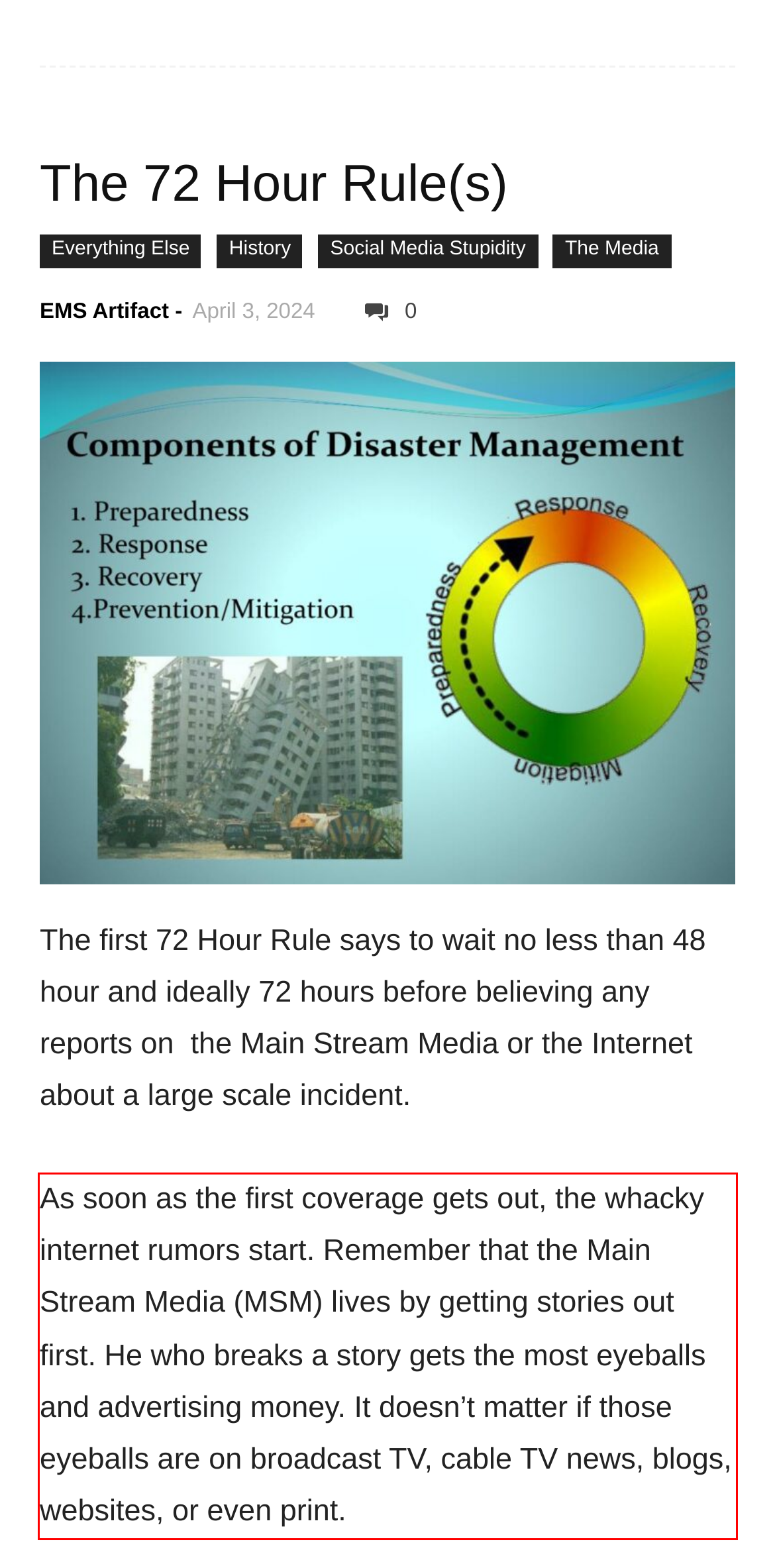You have a screenshot of a webpage, and there is a red bounding box around a UI element. Utilize OCR to extract the text within this red bounding box.

As soon as the first coverage gets out, the whacky internet rumors start. Remember that the Main Stream Media (MSM) lives by getting stories out first. He who breaks a story gets the most eyeballs and advertising money. It doesn’t matter if those eyeballs are on broadcast TV, cable TV news, blogs, websites, or even print.